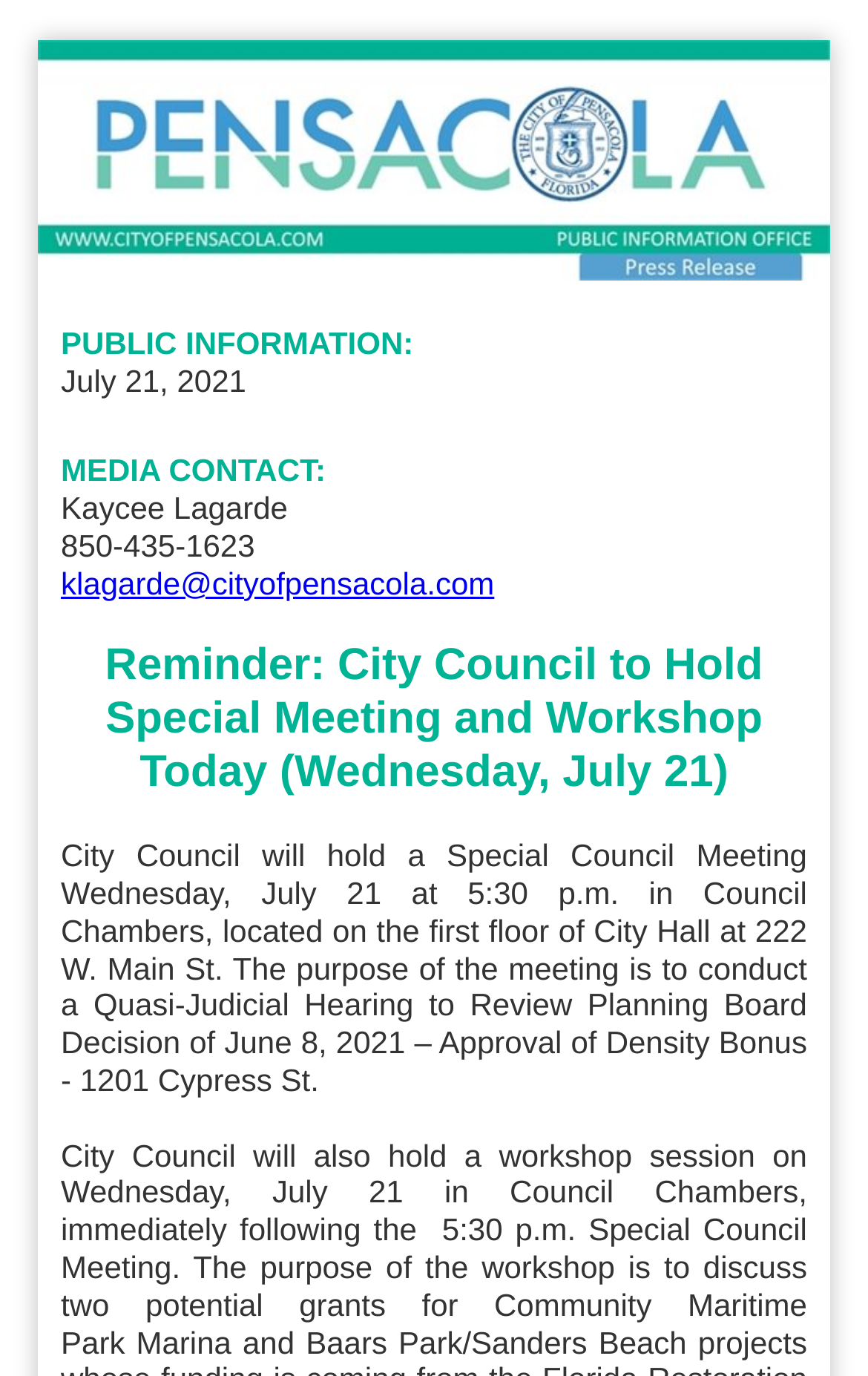Please provide a comprehensive answer to the question below using the information from the image: Where is the City Council Meeting located?

I found the answer by looking at the text content of the webpage, specifically the paragraph that starts with 'City Council will hold a Special Council Meeting...'. The location of the meeting is mentioned as 'Council Chambers, located on the first floor of City Hall at 222 W. Main St.'.